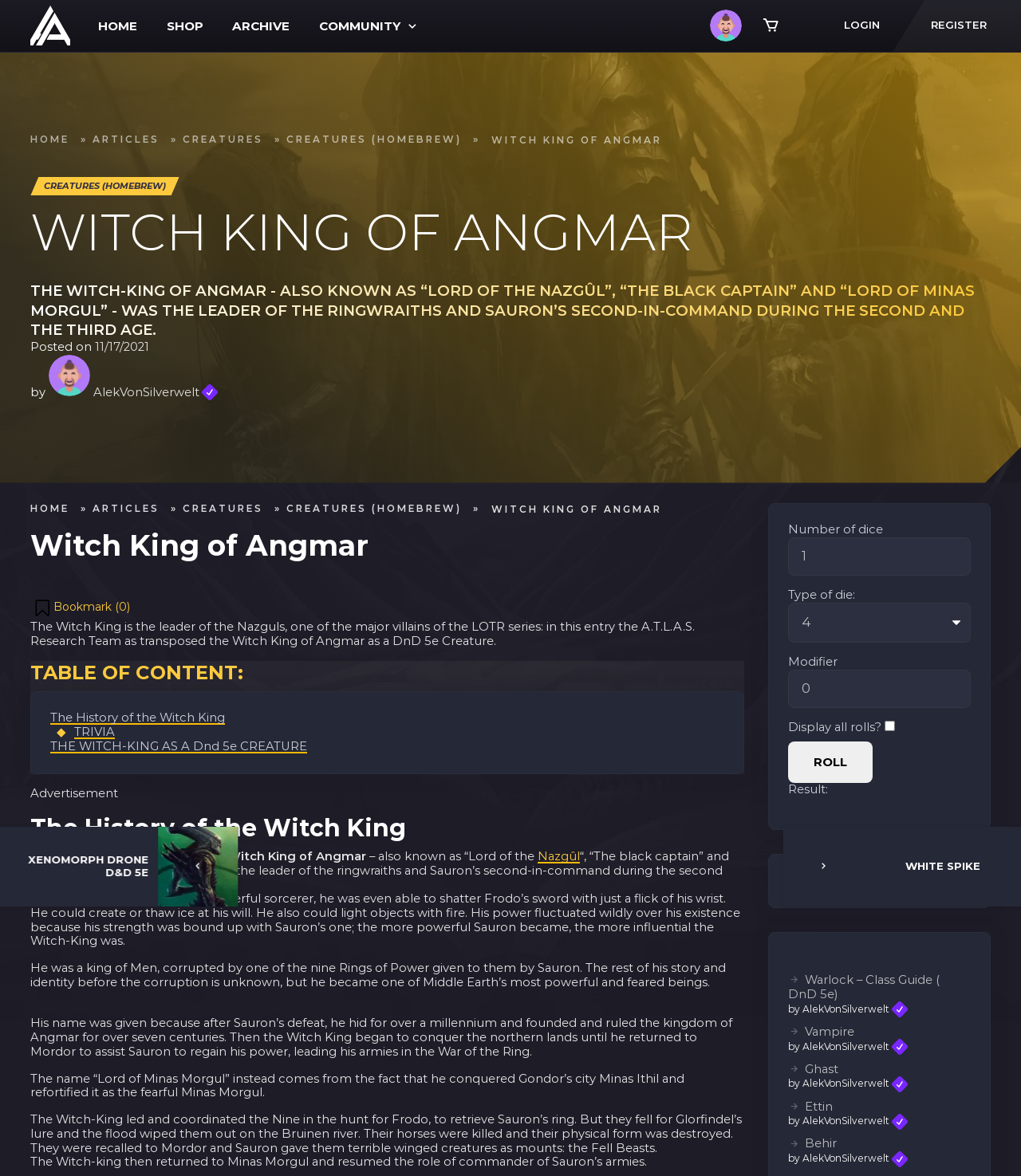Provide the bounding box coordinates of the UI element this sentence describes: "TRIVIA".

[0.073, 0.616, 0.113, 0.629]